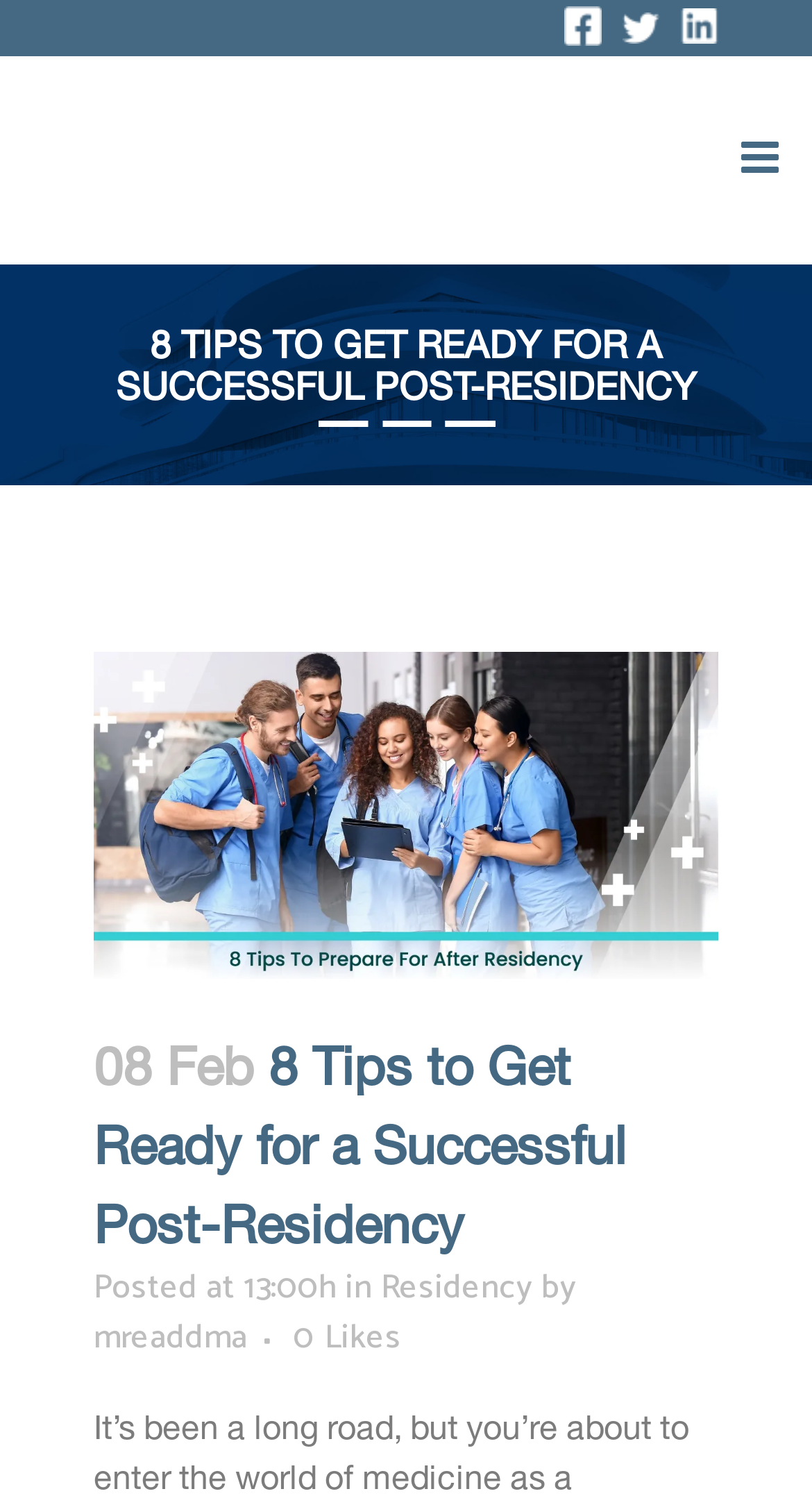Using the description: "Residency", identify the bounding box of the corresponding UI element in the screenshot.

[0.469, 0.837, 0.656, 0.875]